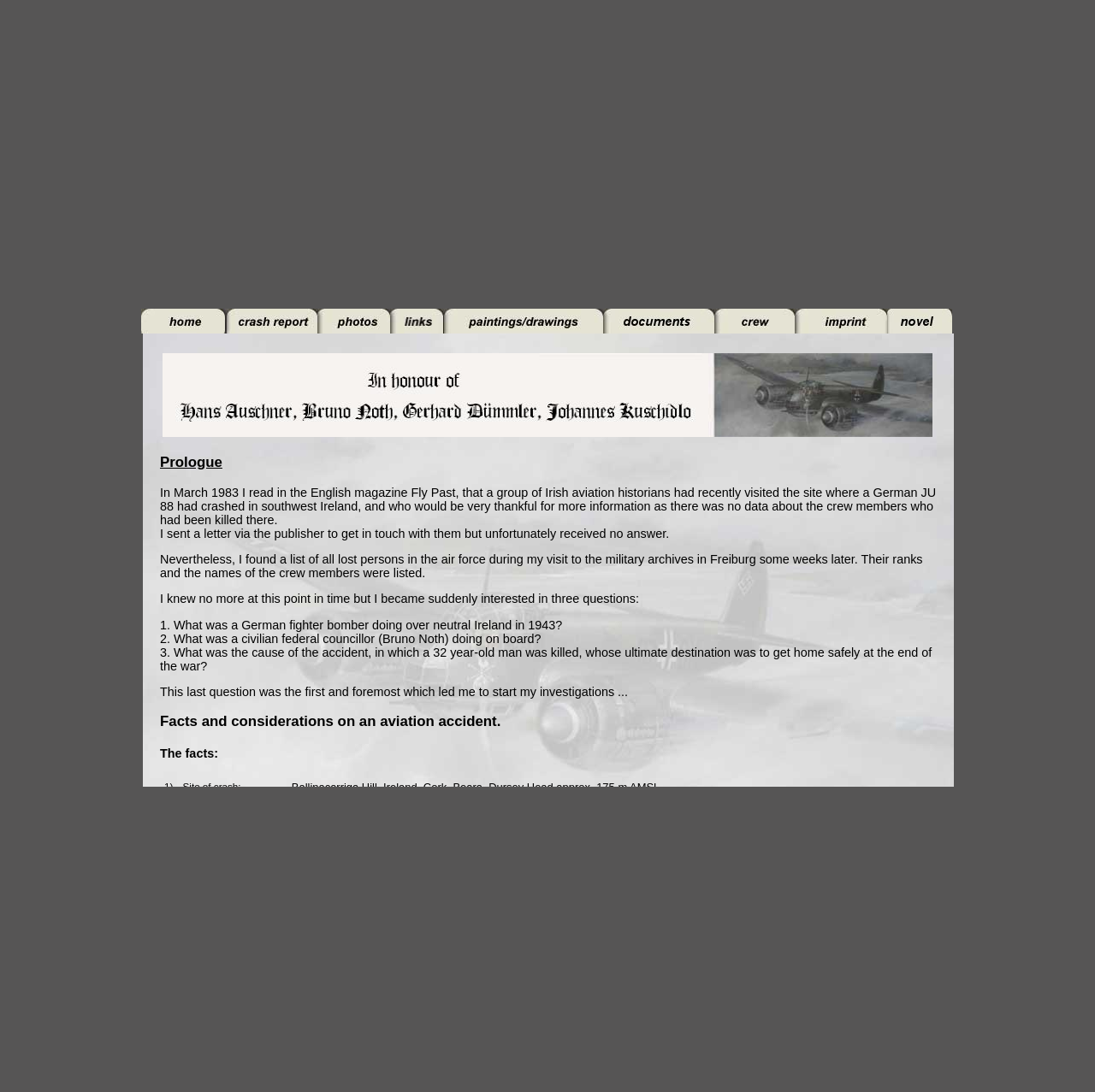What is the text in the second row?
From the image, provide a succinct answer in one word or a short phrase.

Am Freitag, 23.7.1943 um 8.25 Uhr starb bei einem tragischen Flug-Unfall die aus Hans Auschner, Bruno Noth, Gerhard Dümmler und Johannes Kuschidlo bestehende Besatzung einer deutschen Junkers JU-88 am Balynacarriga Hill in Südwest-Irland